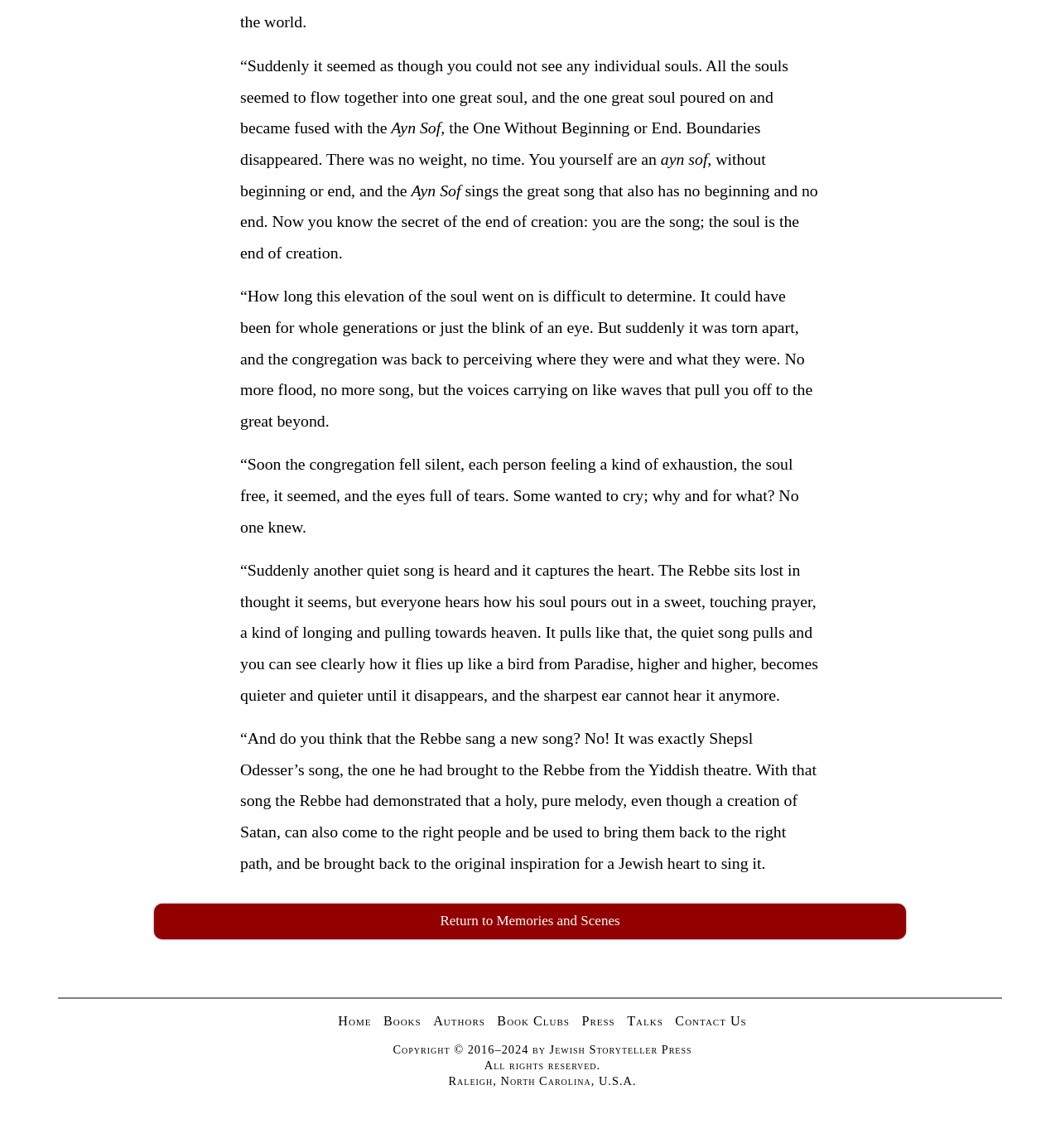Can you find the bounding box coordinates for the element that needs to be clicked to execute this instruction: "Go to Home"? The coordinates should be given as four float numbers between 0 and 1, i.e., [left, top, right, bottom].

[0.319, 0.883, 0.35, 0.896]